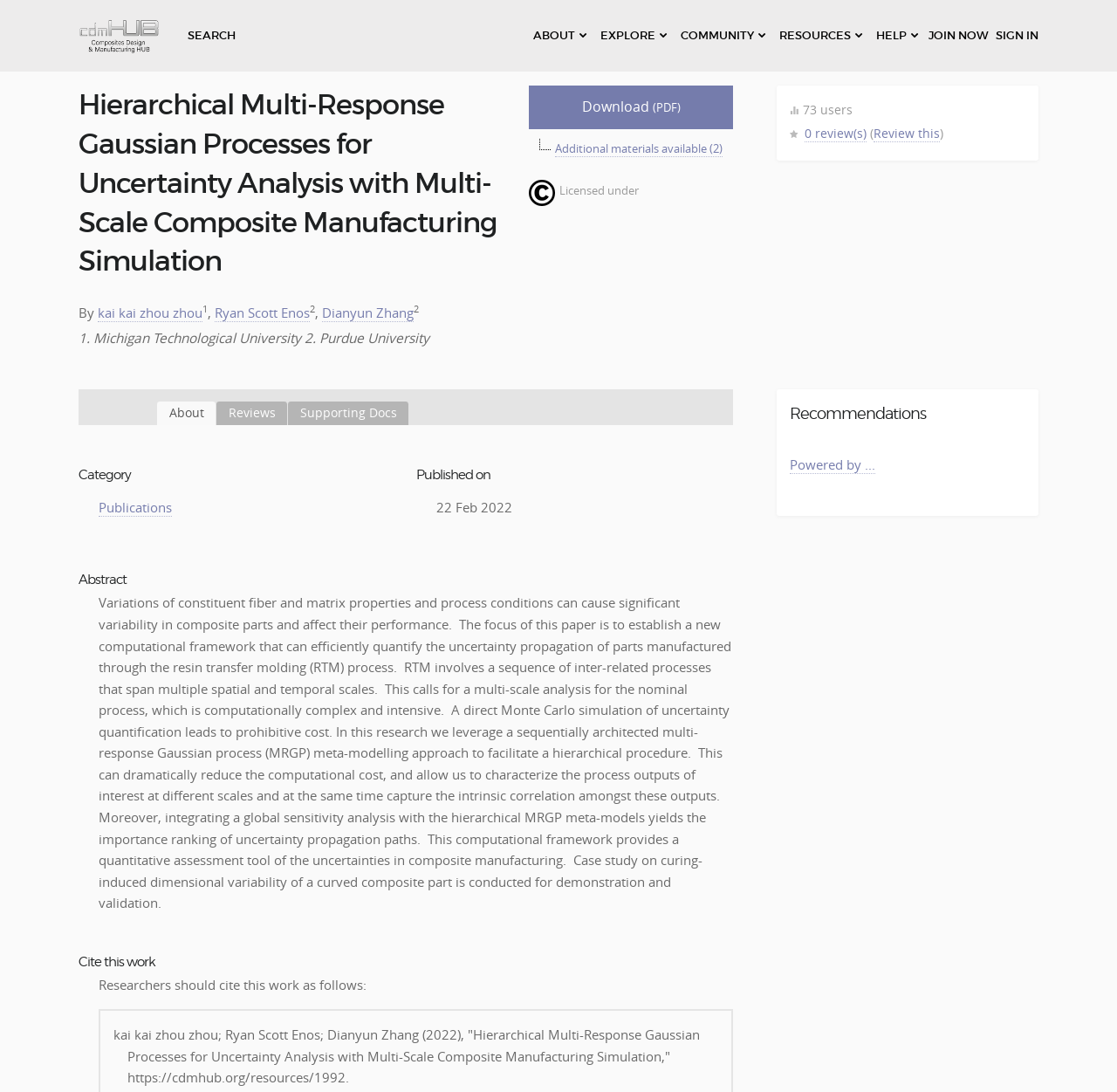Please mark the clickable region by giving the bounding box coordinates needed to complete this instruction: "Download the PDF".

[0.474, 0.078, 0.656, 0.118]